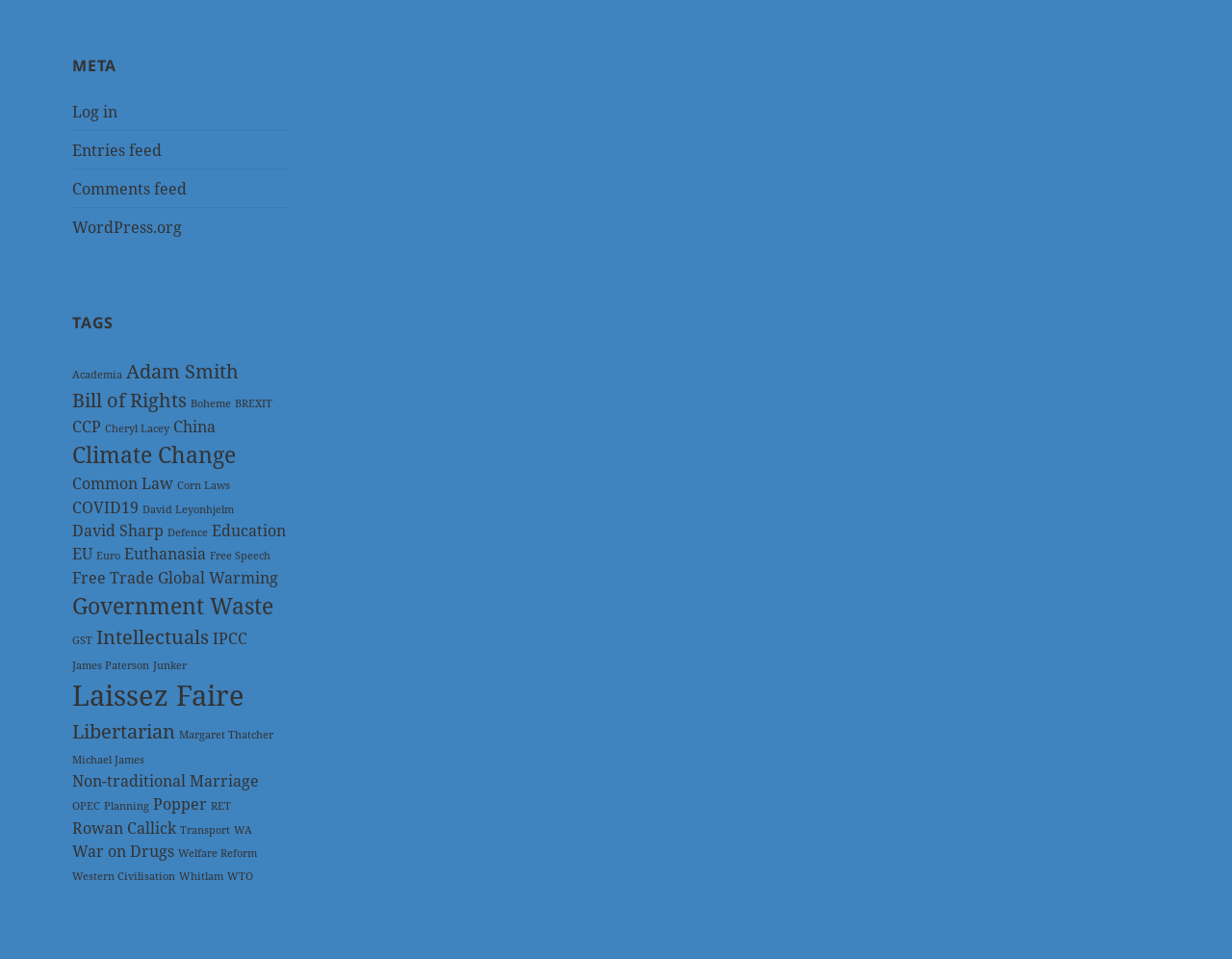Please reply to the following question with a single word or a short phrase:
What is the first link in the navigation 'Meta'?

Log in